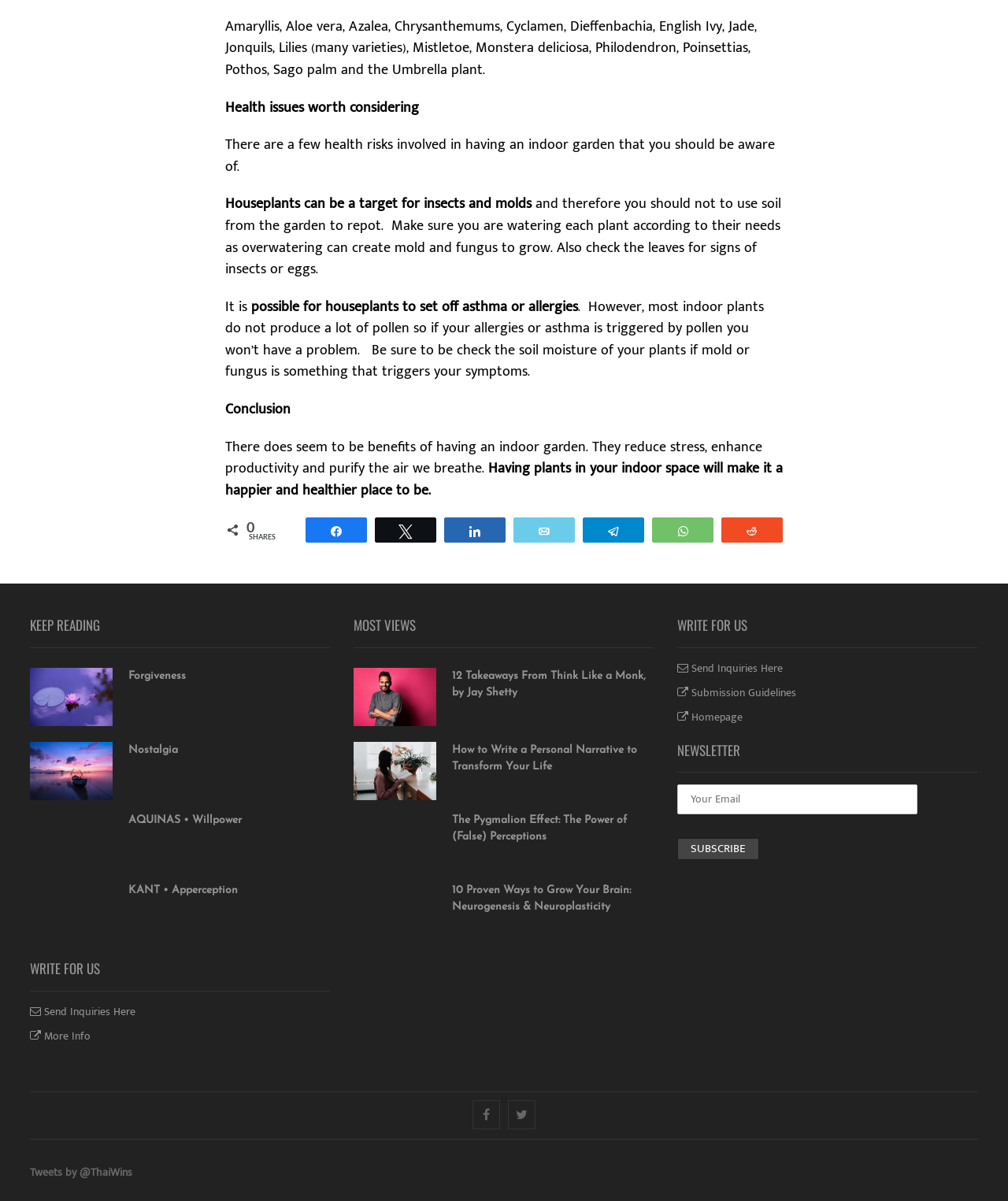Please determine the bounding box coordinates of the section I need to click to accomplish this instruction: "Write for us".

[0.03, 0.835, 0.135, 0.85]